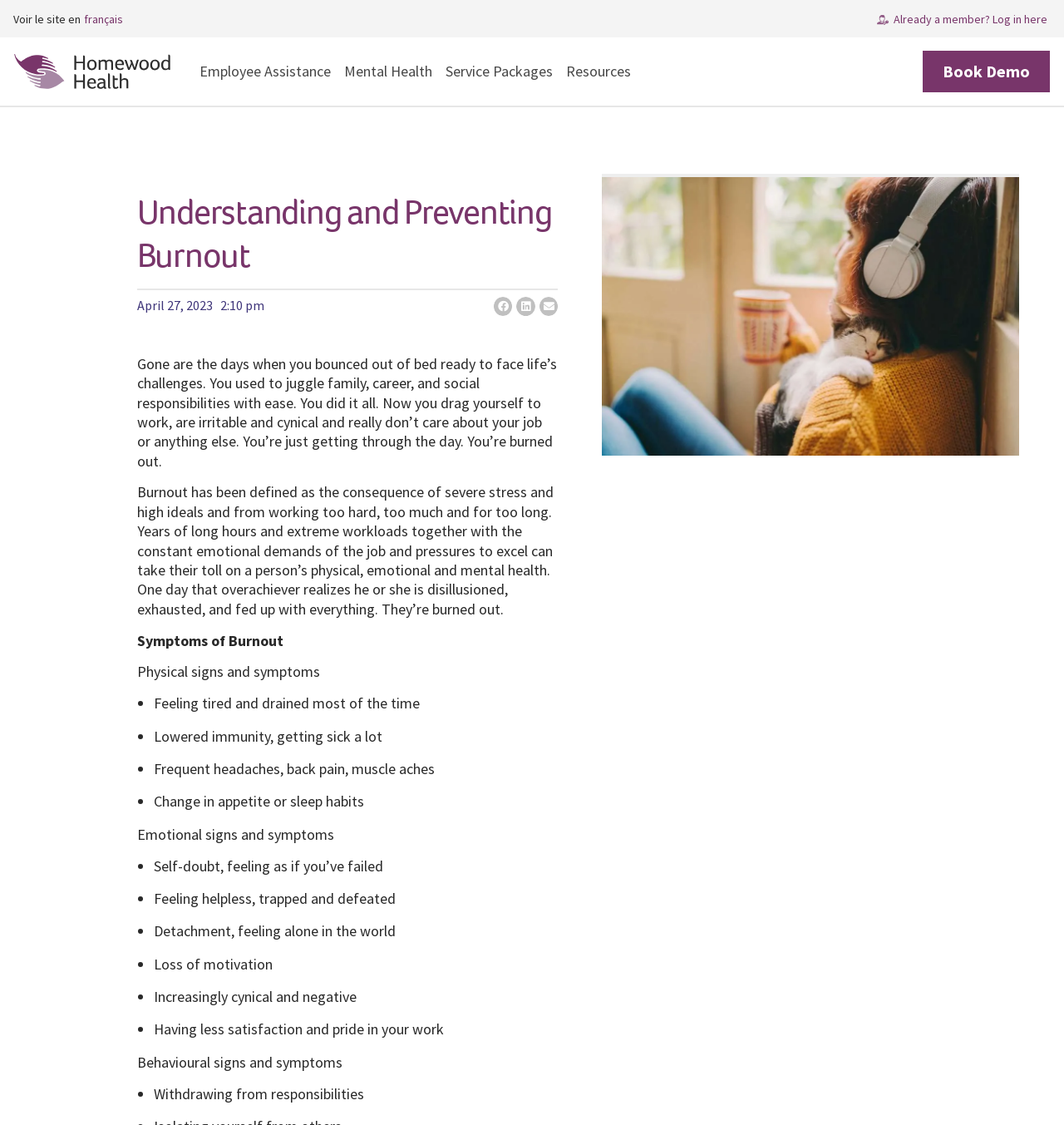How many social media sharing options are available?
Relying on the image, give a concise answer in one word or a brief phrase.

3